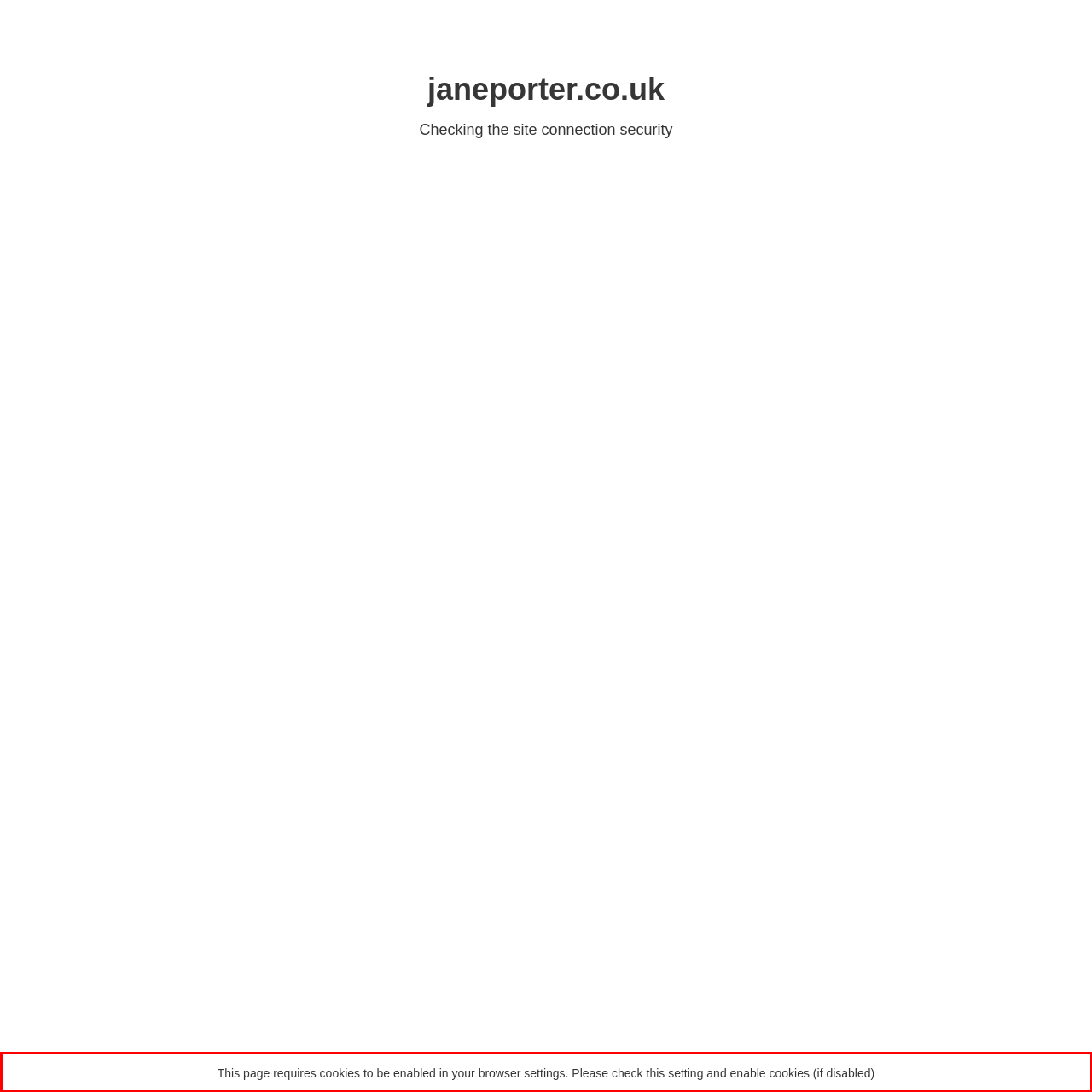Using OCR, extract the text content found within the red bounding box in the given webpage screenshot.

This page requires cookies to be enabled in your browser settings. Please check this setting and enable cookies (if disabled)